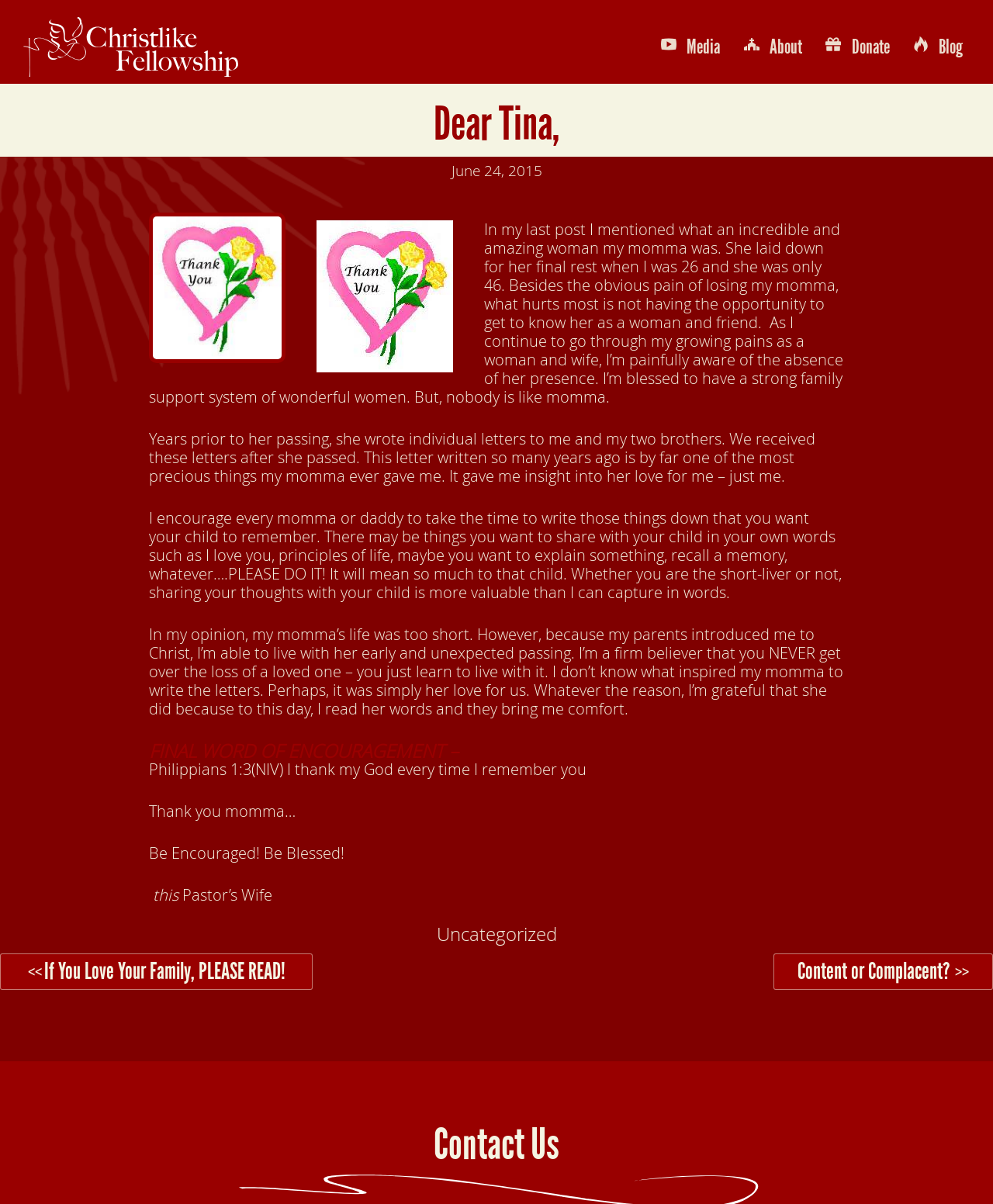Could you specify the bounding box coordinates for the clickable section to complete the following instruction: "Click on the 'Blog' link"?

[0.909, 0.026, 0.98, 0.052]